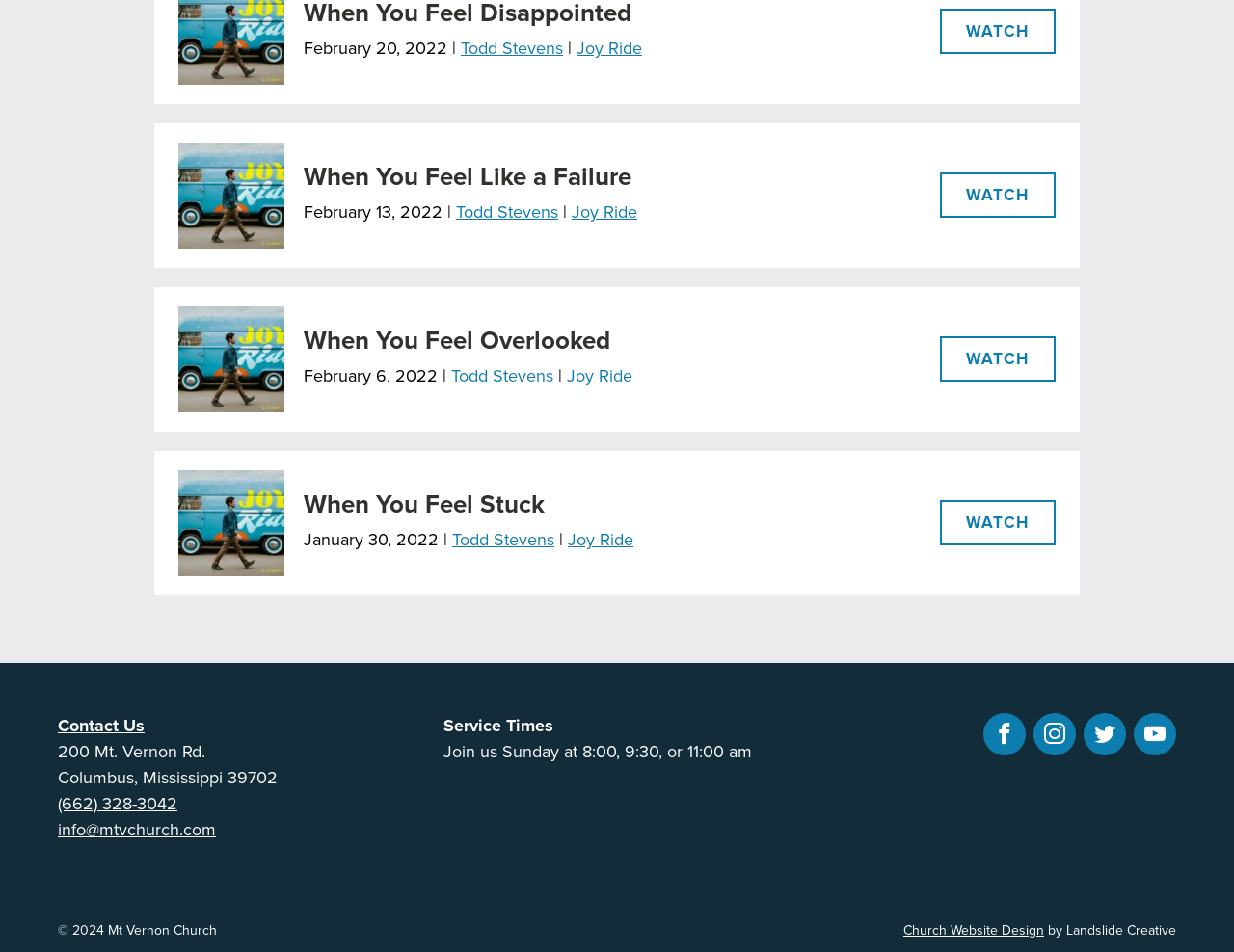How many links are there to watch?
Answer the question with a single word or phrase by looking at the picture.

3